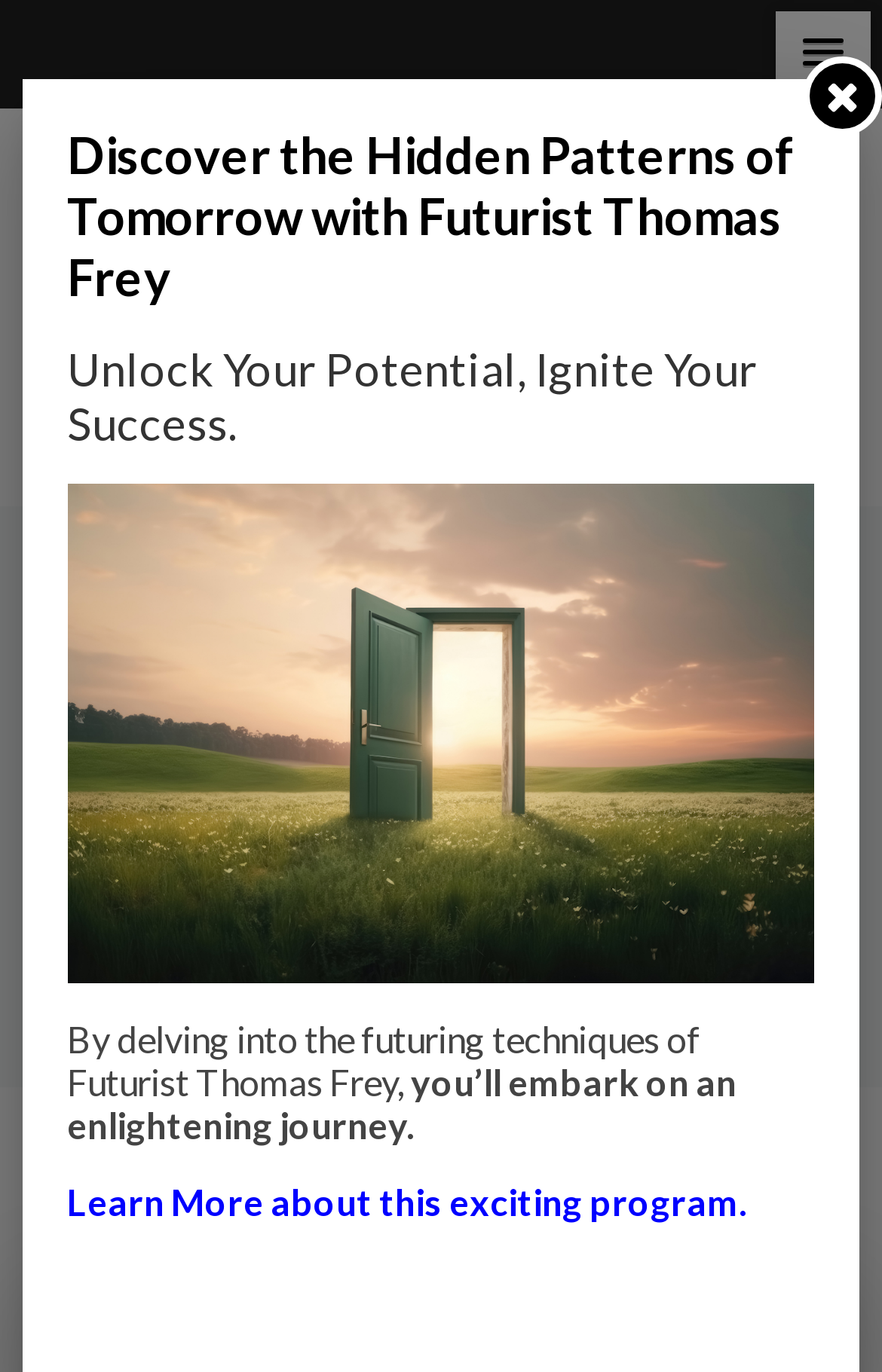Please analyze the image and provide a thorough answer to the question:
What is the topic of the article?

Based on the webpage, the topic of the article is about NASA teaming up with a billionaire to mine the moon, which is indicated by the heading 'NASA TEAMS UP WITH BILLIONAIRE TO MINE THE MOON' and the link 'Impact Lab'.